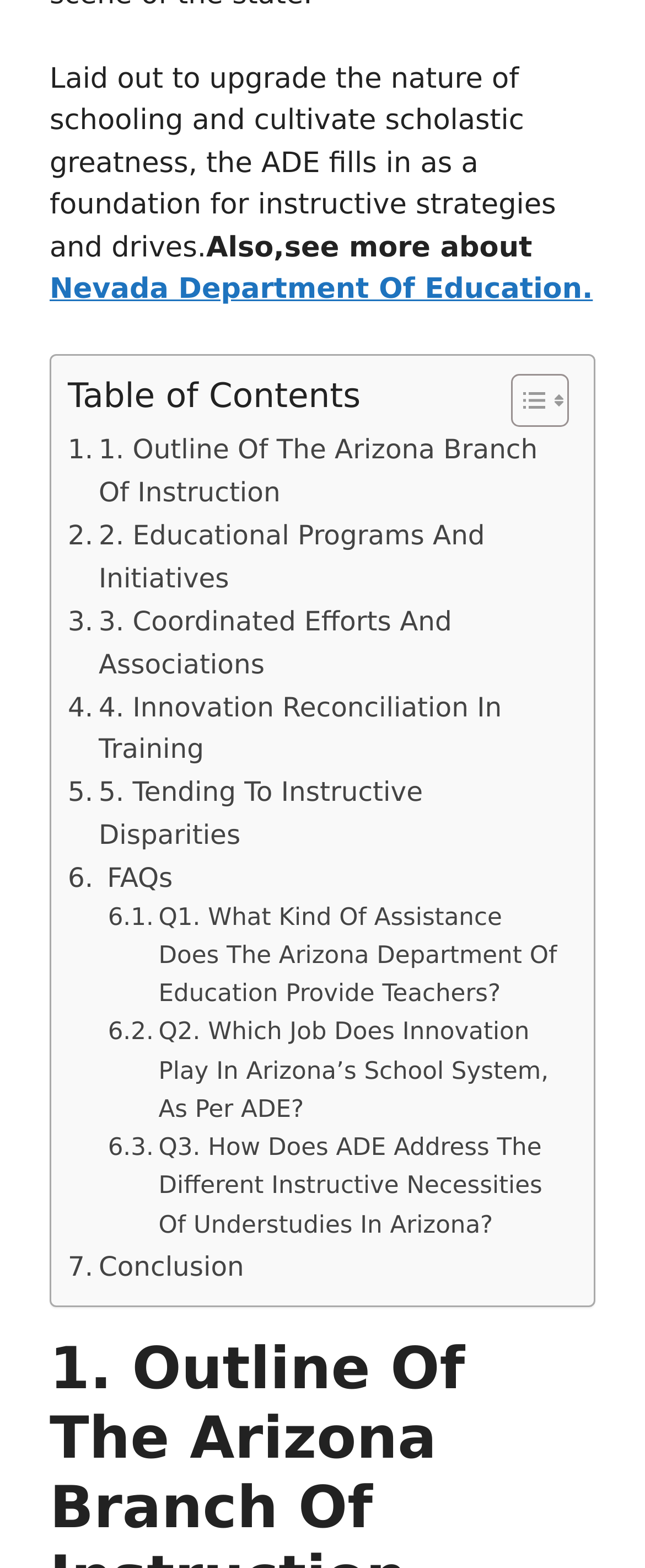Identify the bounding box coordinates of the clickable section necessary to follow the following instruction: "Toggle the table of contents". The coordinates should be presented as four float numbers from 0 to 1, i.e., [left, top, right, bottom].

[0.754, 0.238, 0.869, 0.274]